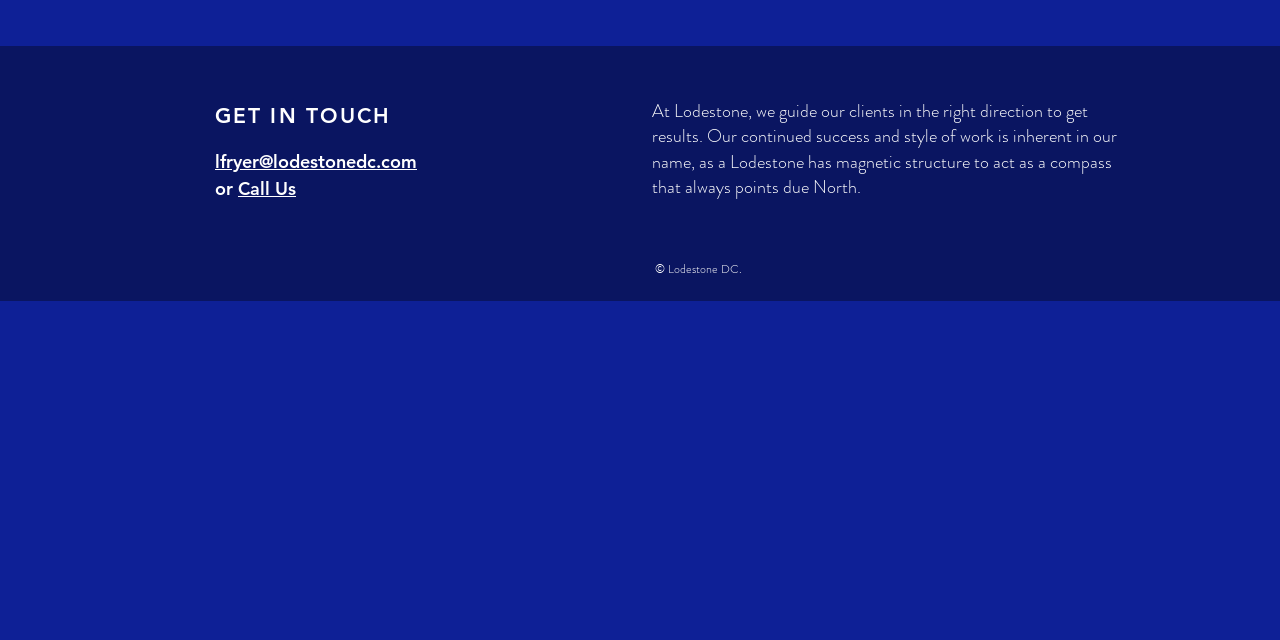Using the given element description, provide the bounding box coordinates (top-left x, top-left y, bottom-right x, bottom-right y) for the corresponding UI element in the screenshot: lfryer@lodestonedc.com

[0.168, 0.233, 0.326, 0.274]